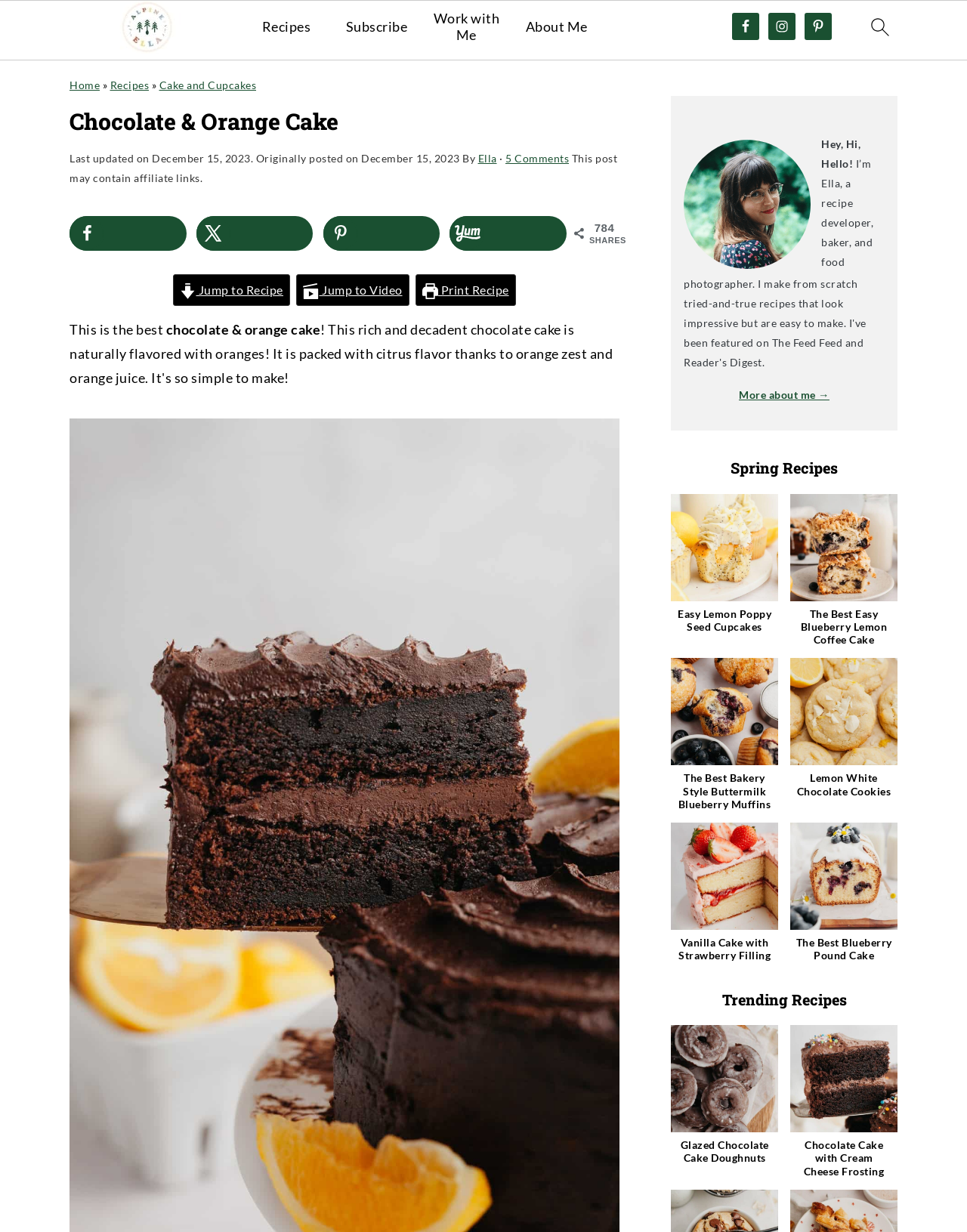Using the image as a reference, answer the following question in as much detail as possible:
What is the category of the recipe?

I determined the answer by looking at the breadcrumb navigation element which shows the category hierarchy, and 'Cake and Cupcakes' is one of the categories listed.